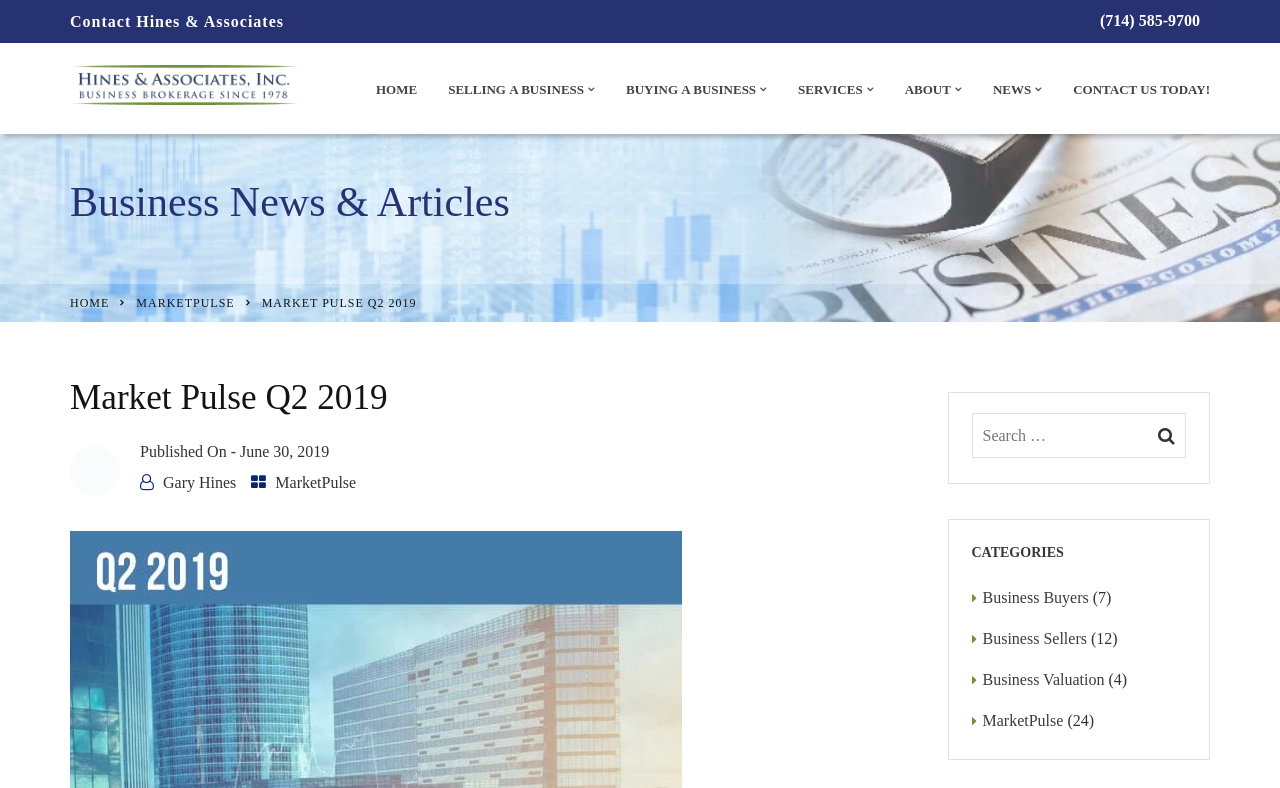Provide the bounding box coordinates for the UI element that is described by this text: "Selling a Business". The coordinates should be in the form of four float numbers between 0 and 1: [left, top, right, bottom].

[0.342, 0.098, 0.465, 0.142]